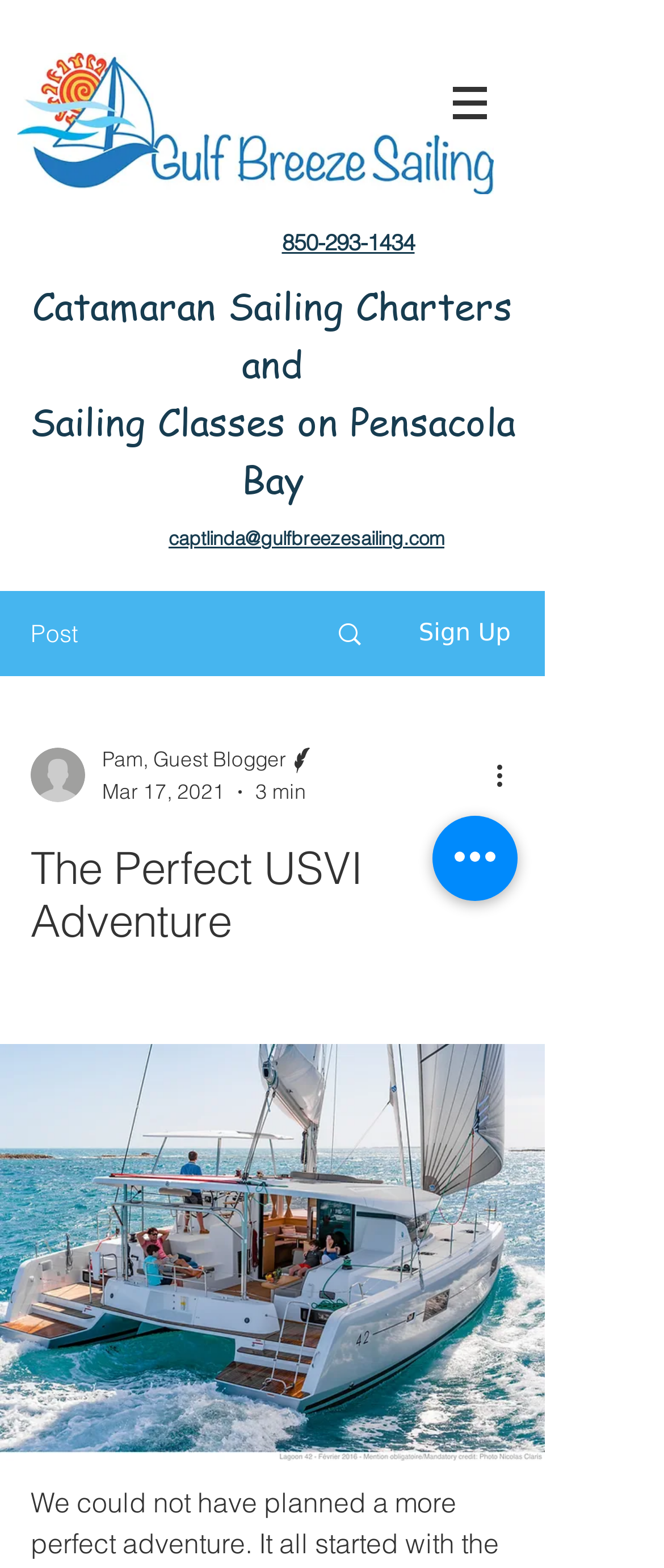Based on the element description, predict the bounding box coordinates (top-left x, top-left y, bottom-right x, bottom-right y) for the UI element in the screenshot: aria-label="More actions"

[0.738, 0.481, 0.8, 0.507]